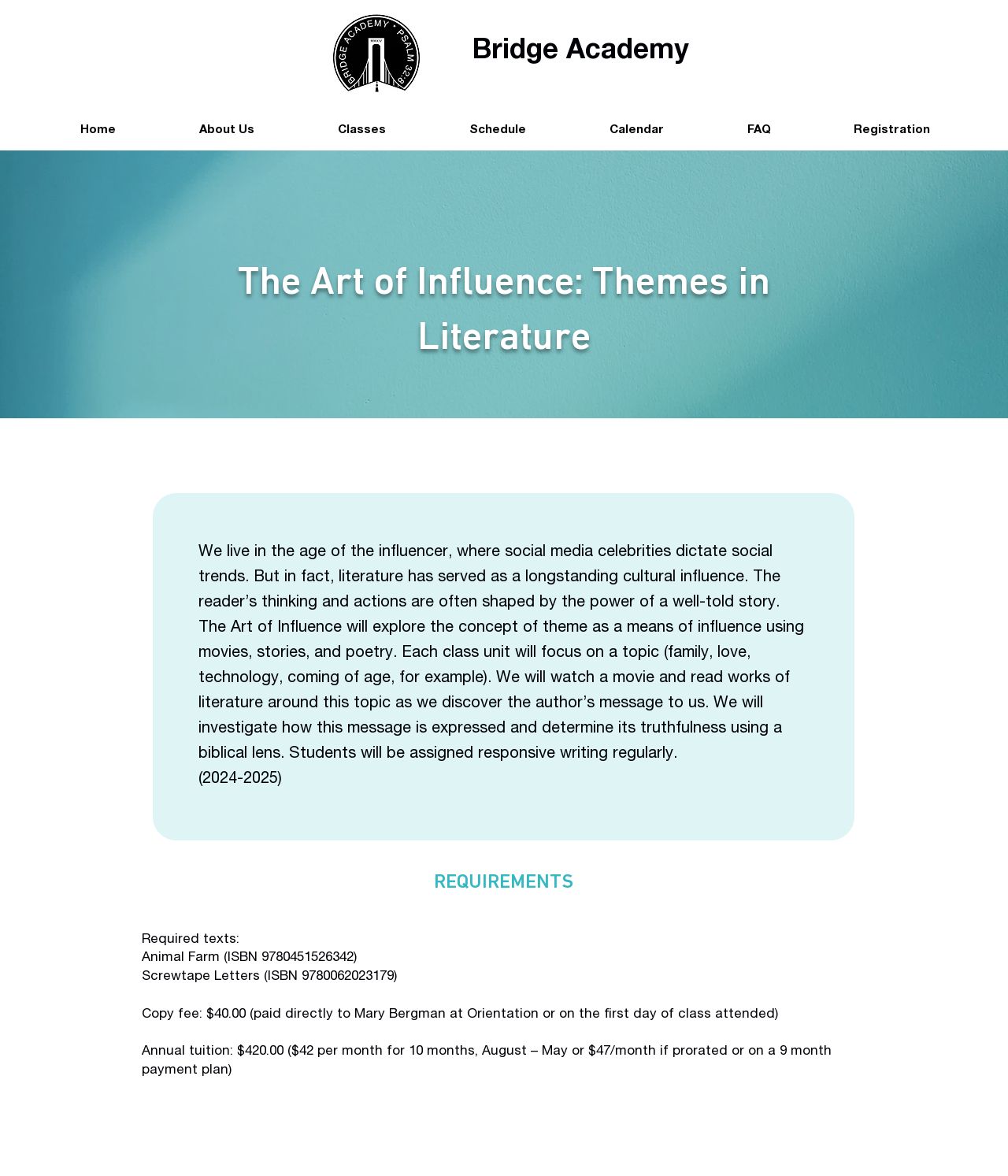Find the bounding box coordinates of the UI element according to this description: "Social Media Writing".

None